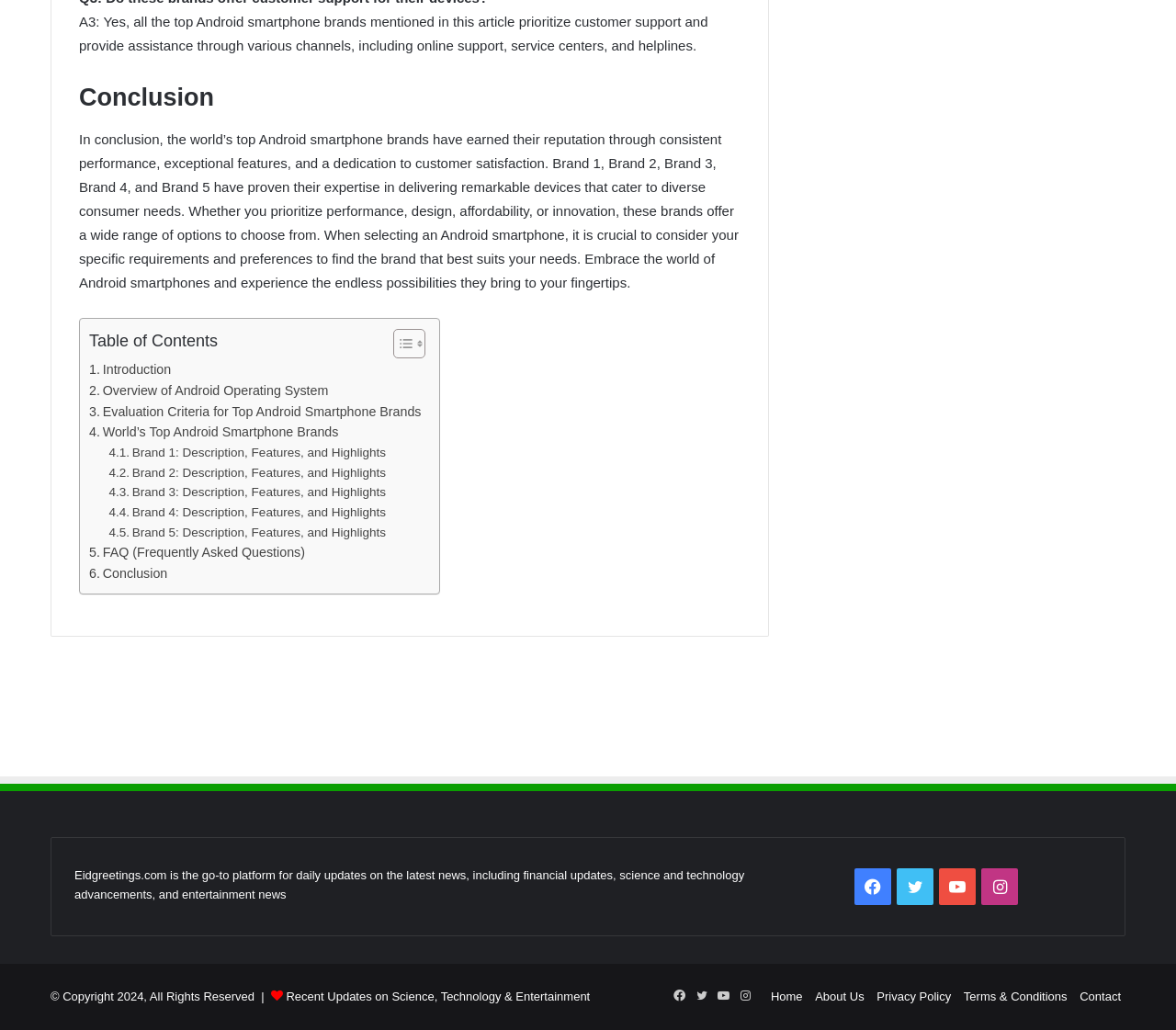Please pinpoint the bounding box coordinates for the region I should click to adhere to this instruction: "Toggle Table of Content".

[0.323, 0.318, 0.358, 0.349]